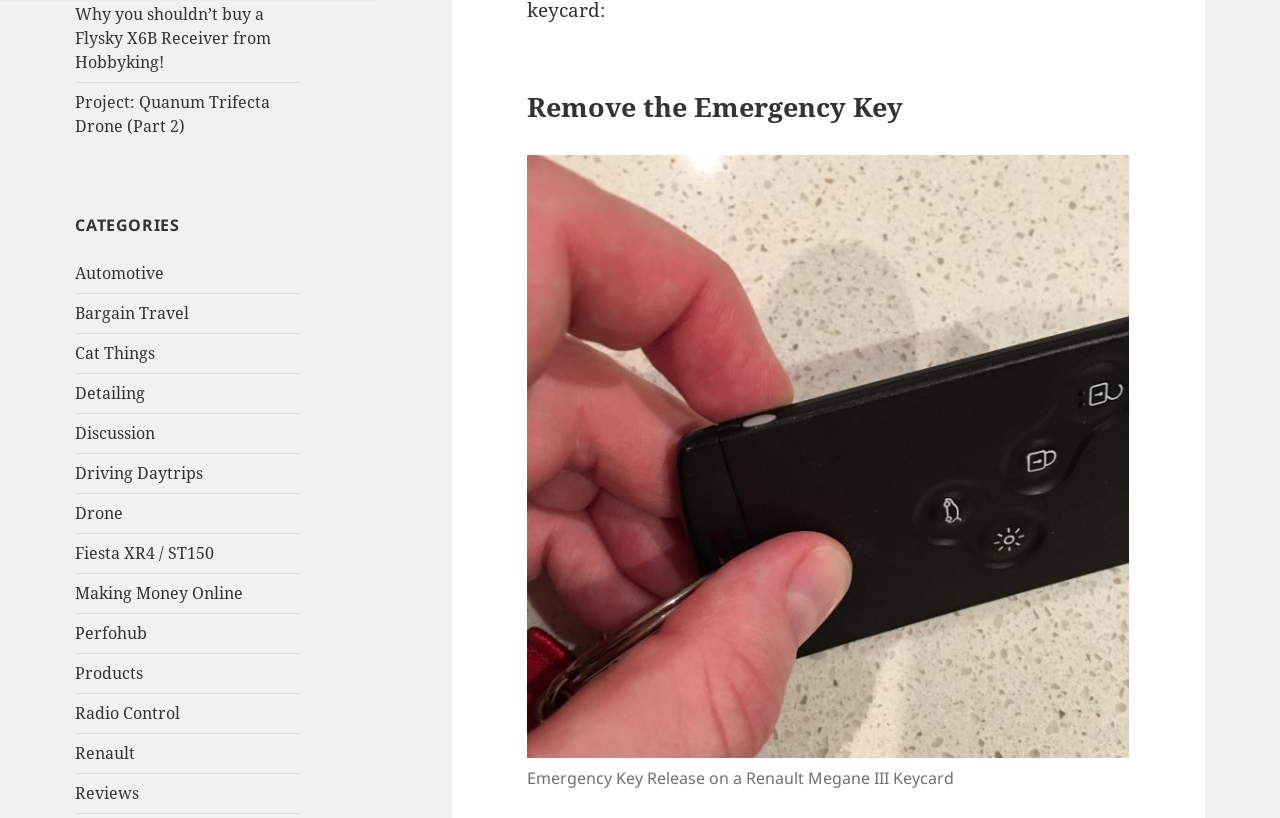Please determine the bounding box coordinates of the clickable area required to carry out the following instruction: "Click on the 'Emergency Key Release' link". The coordinates must be four float numbers between 0 and 1, represented as [left, top, right, bottom].

[0.412, 0.19, 0.882, 0.926]